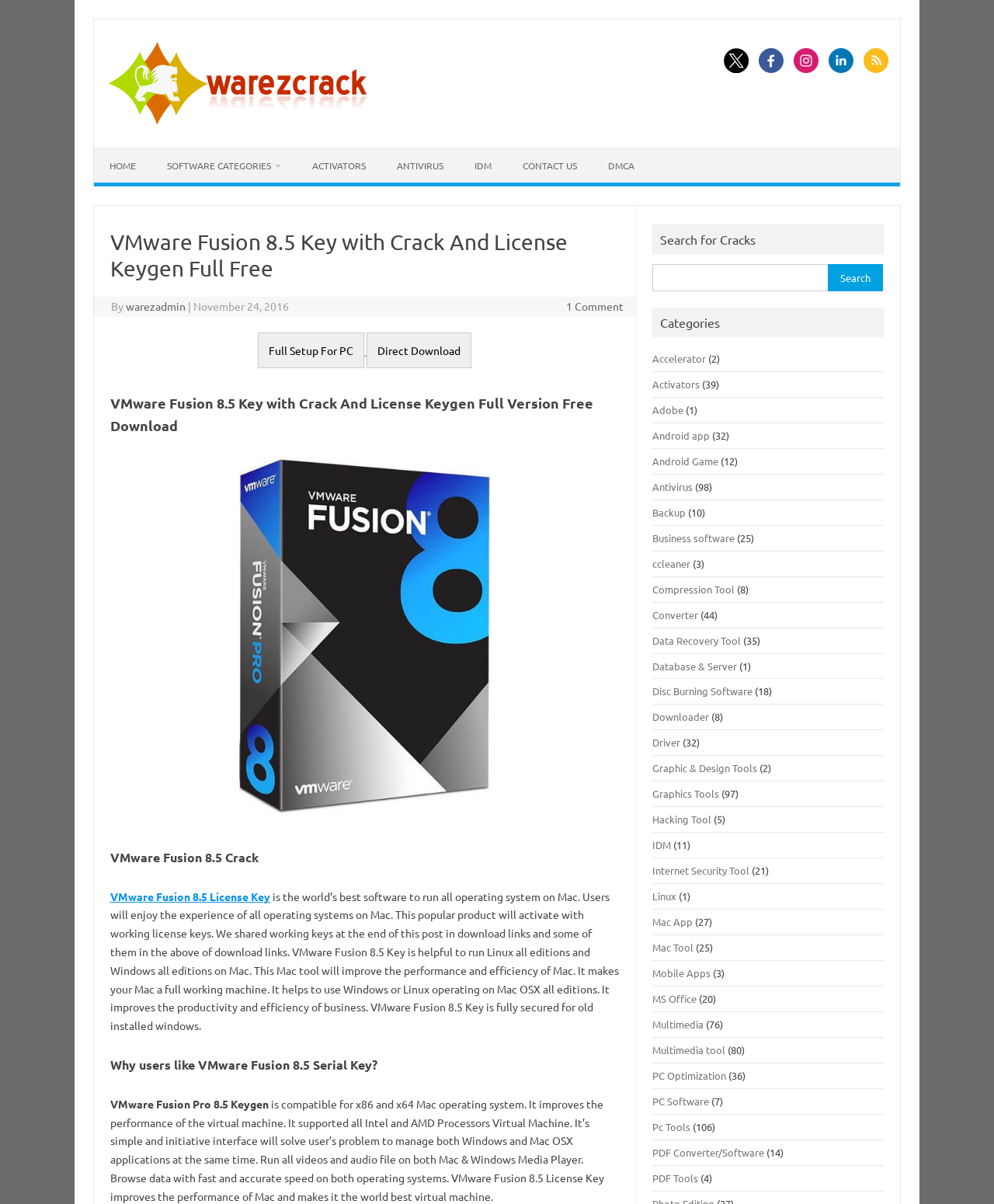Please identify the bounding box coordinates of the element's region that should be clicked to execute the following instruction: "Click on the 'ACTIVATORS' link". The bounding box coordinates must be four float numbers between 0 and 1, i.e., [left, top, right, bottom].

[0.298, 0.123, 0.384, 0.152]